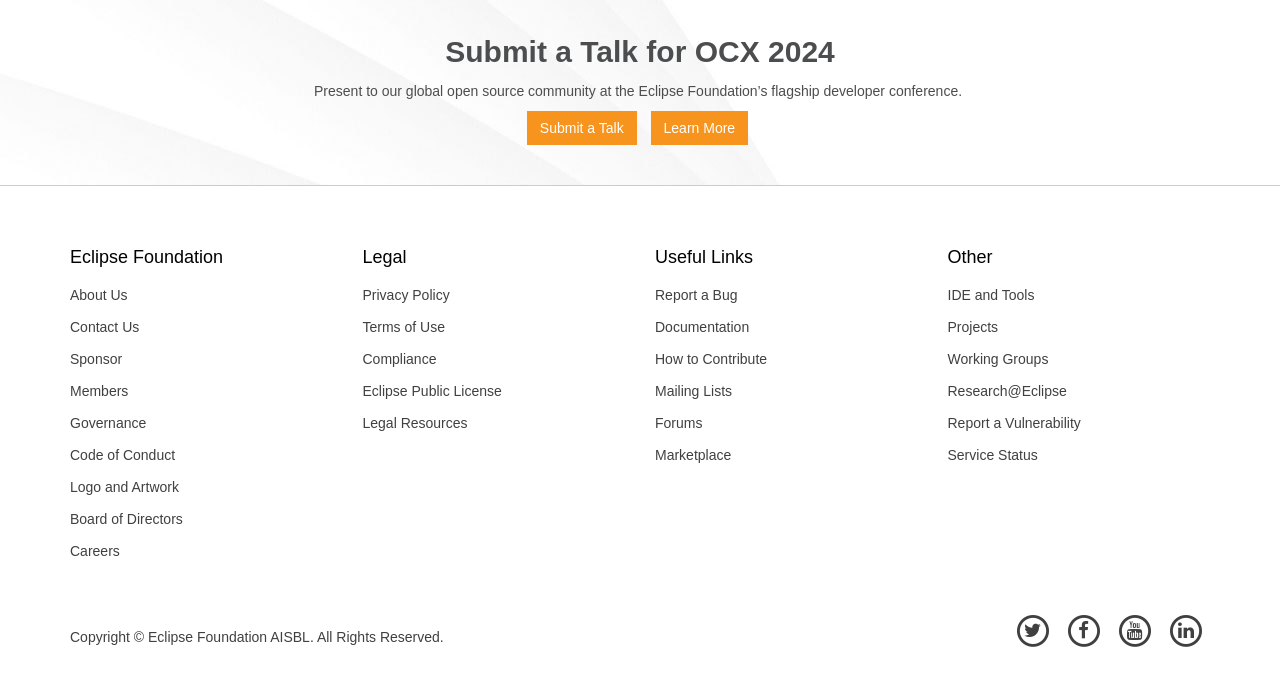Use a single word or phrase to answer the question: What is the name of the conference?

OCX 2024